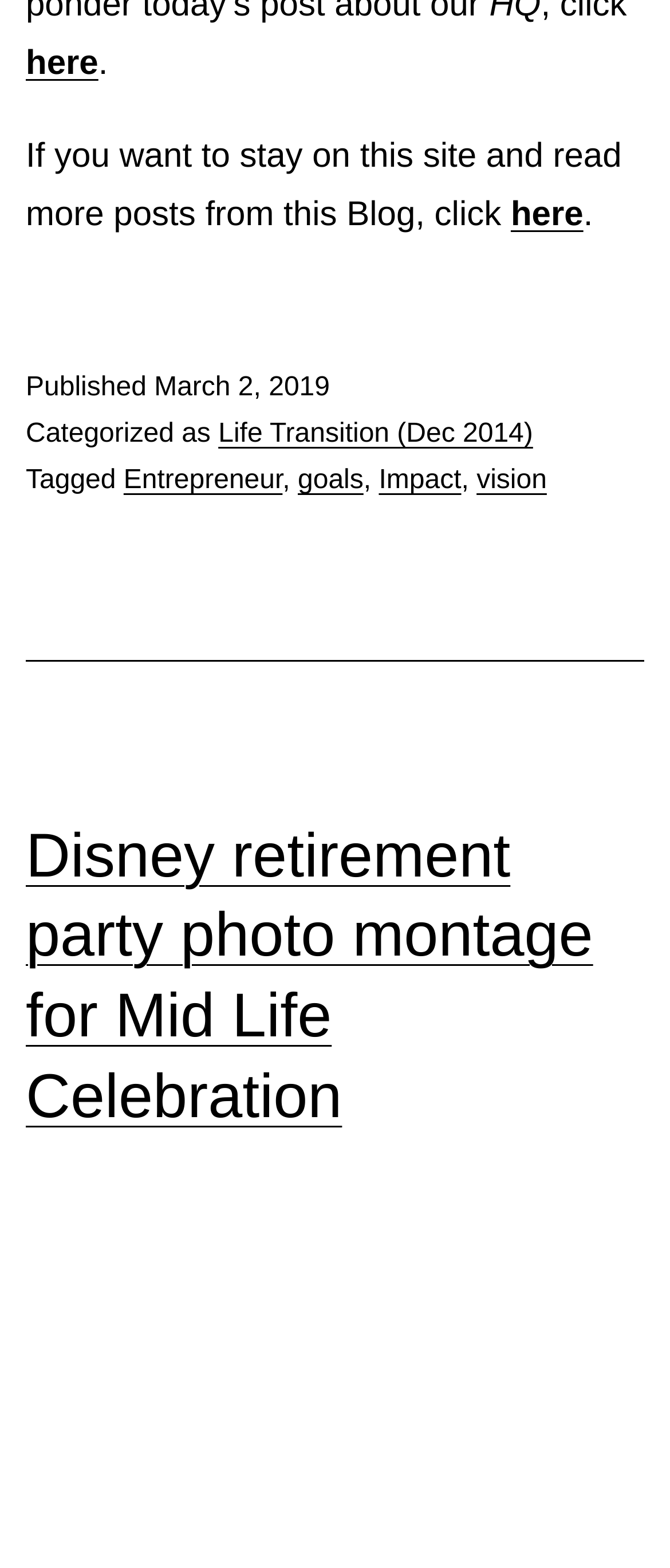How many links are in the footer section?
Please answer the question with a detailed response using the information from the screenshot.

I found the number of links in the footer section by looking at the footer section of the webpage, where I counted five links: 'Published', 'Life Transition (Dec 2014)', 'Entrepreneur', 'goals', and 'Impact'.